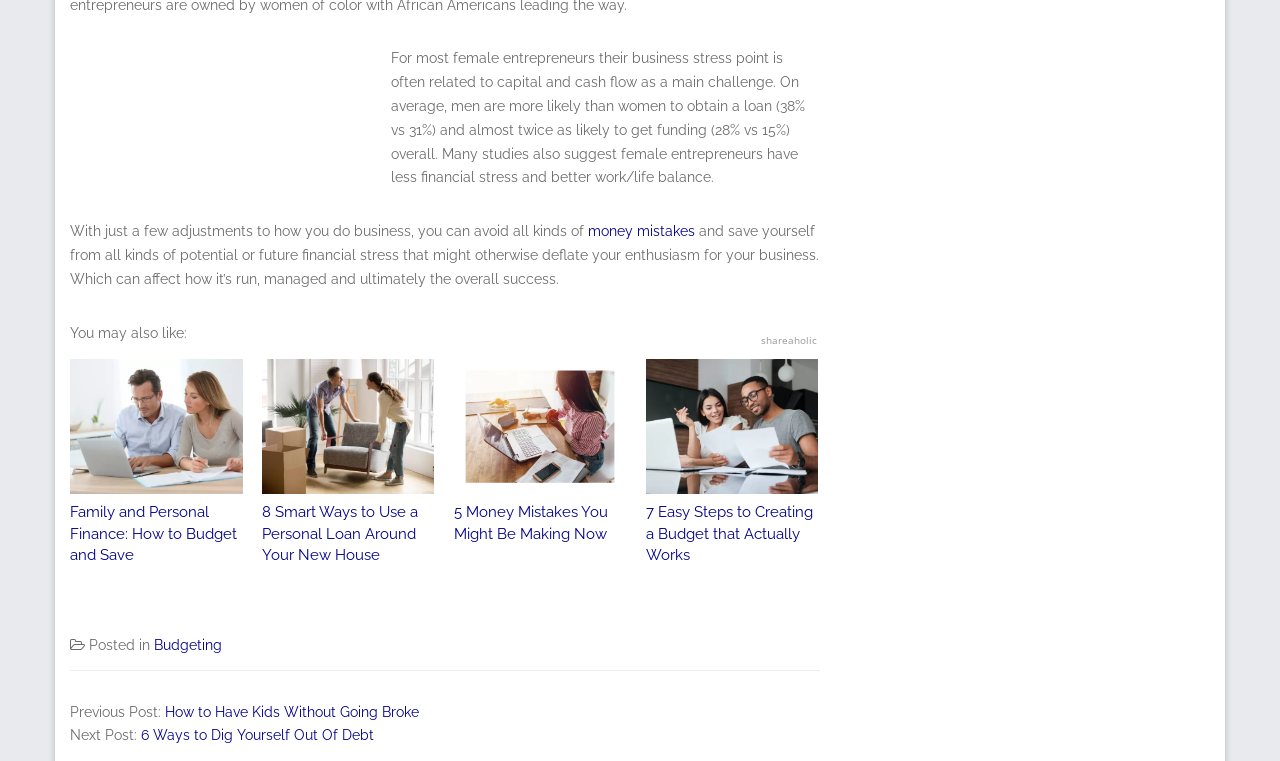Identify the bounding box for the element characterized by the following description: "Contact".

None